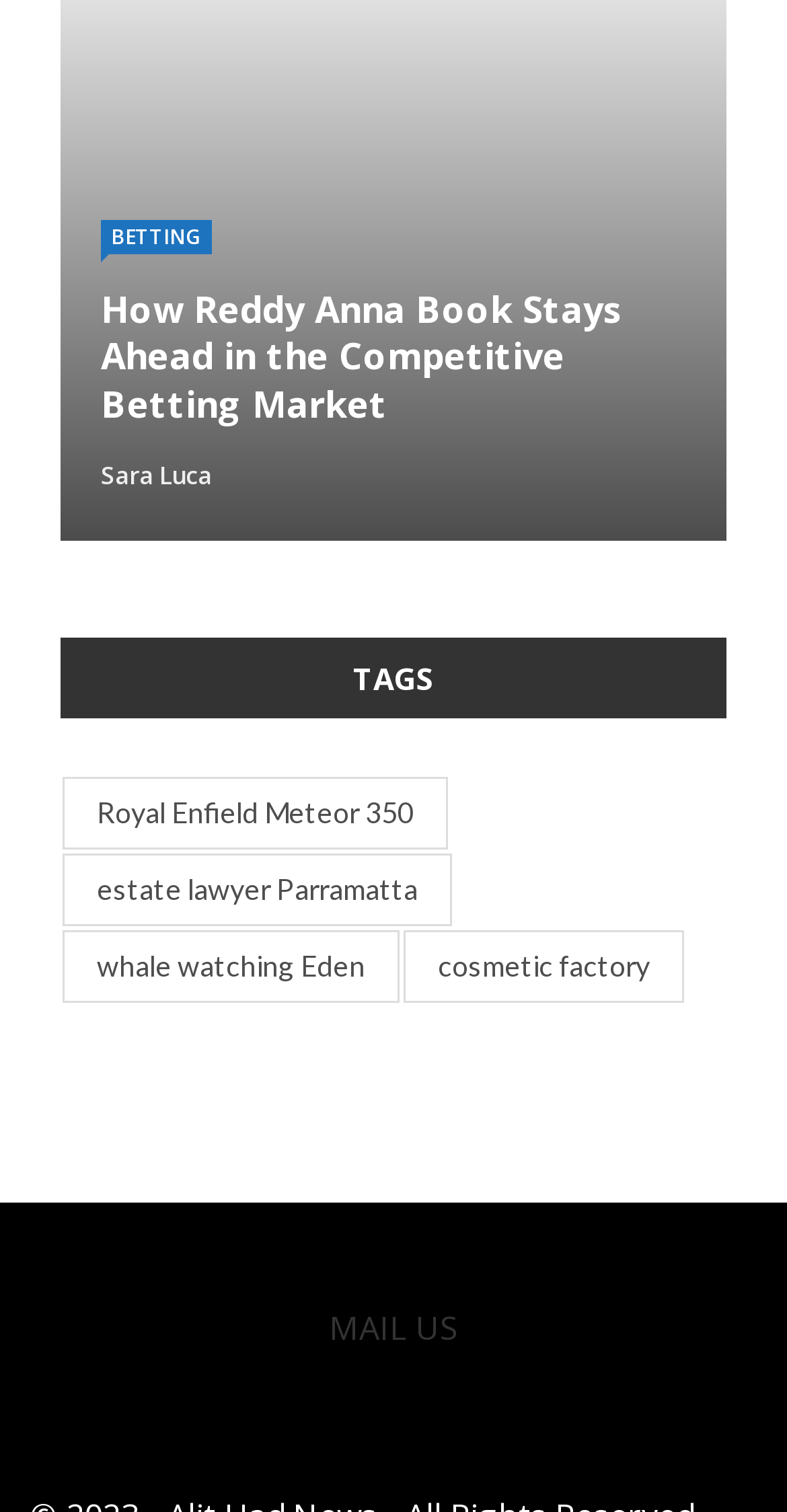How many links are under the 'TAGS' heading?
Give a one-word or short phrase answer based on the image.

4